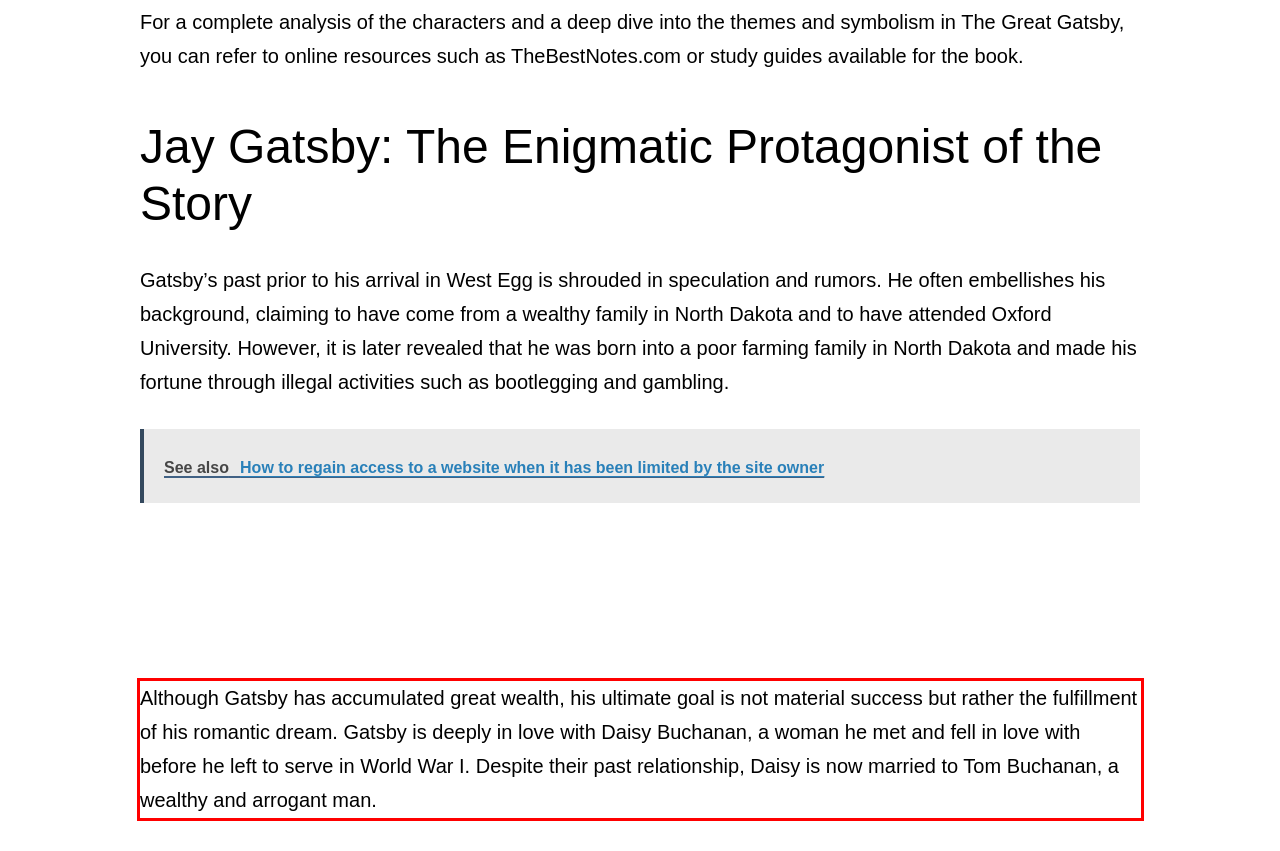Within the screenshot of the webpage, there is a red rectangle. Please recognize and generate the text content inside this red bounding box.

Although Gatsby has accumulated great wealth, his ultimate goal is not material success but rather the fulfillment of his romantic dream. Gatsby is deeply in love with Daisy Buchanan, a woman he met and fell in love with before he left to serve in World War I. Despite their past relationship, Daisy is now married to Tom Buchanan, a wealthy and arrogant man.